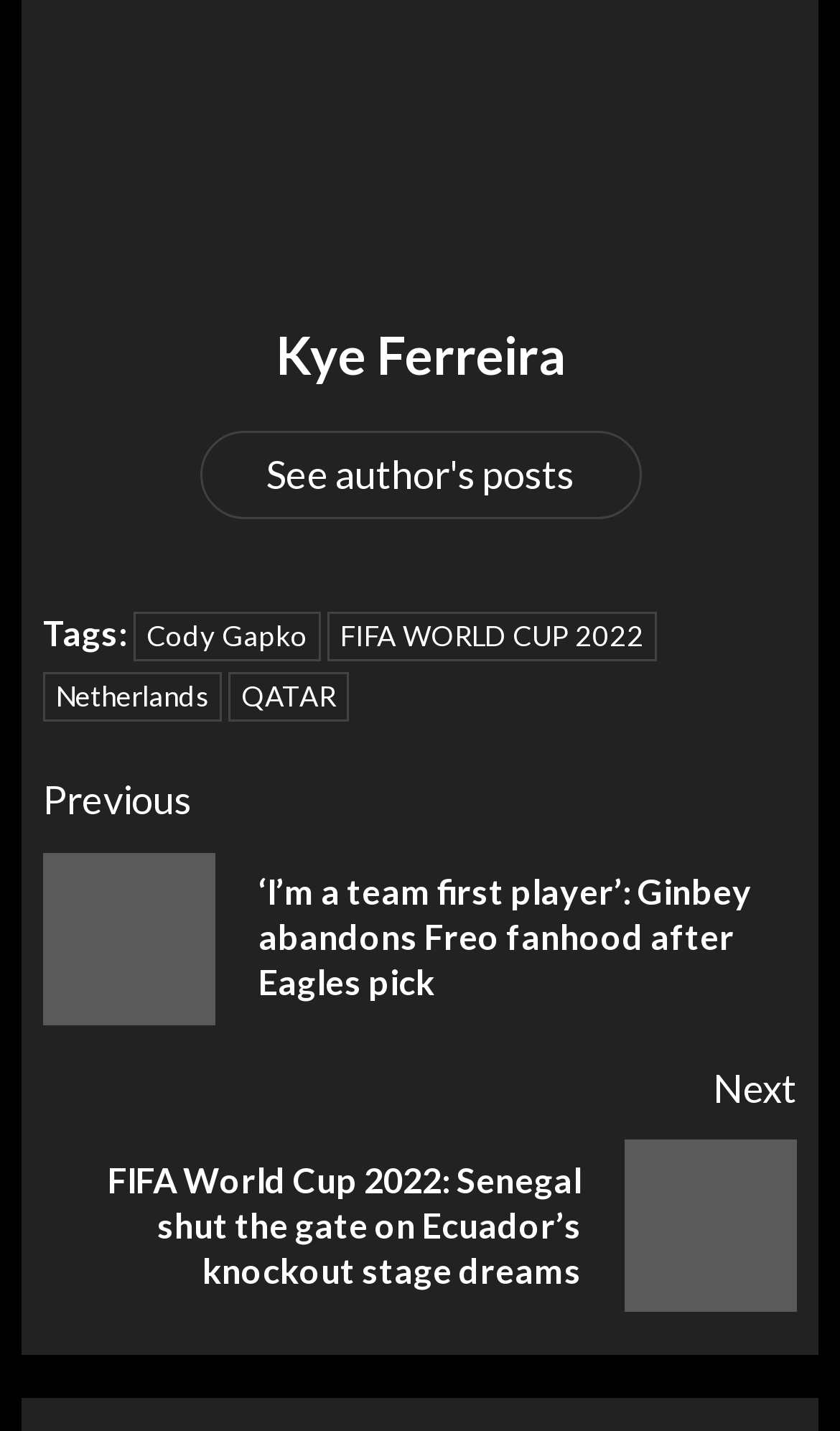What is the title of the next post?
Using the visual information from the image, give a one-word or short-phrase answer.

FIFA World Cup 2022: Senegal shut the gate on Ecuador’s knockout stage dreams